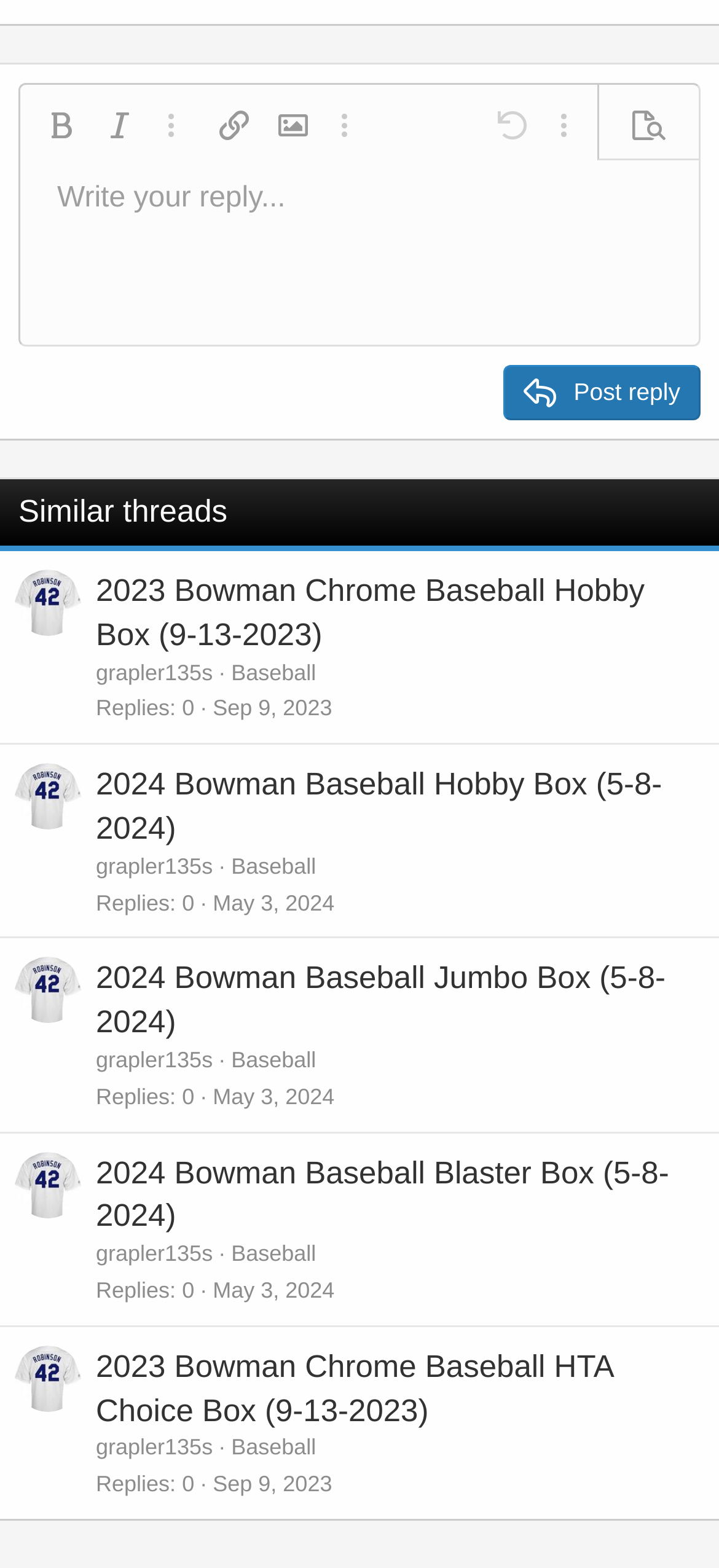Bounding box coordinates are specified in the format (top-left x, top-left y, bottom-right x, bottom-right y). All values are floating point numbers bounded between 0 and 1. Please provide the bounding box coordinate of the region this sentence describes: Indent

[0.423, 0.187, 0.874, 0.225]